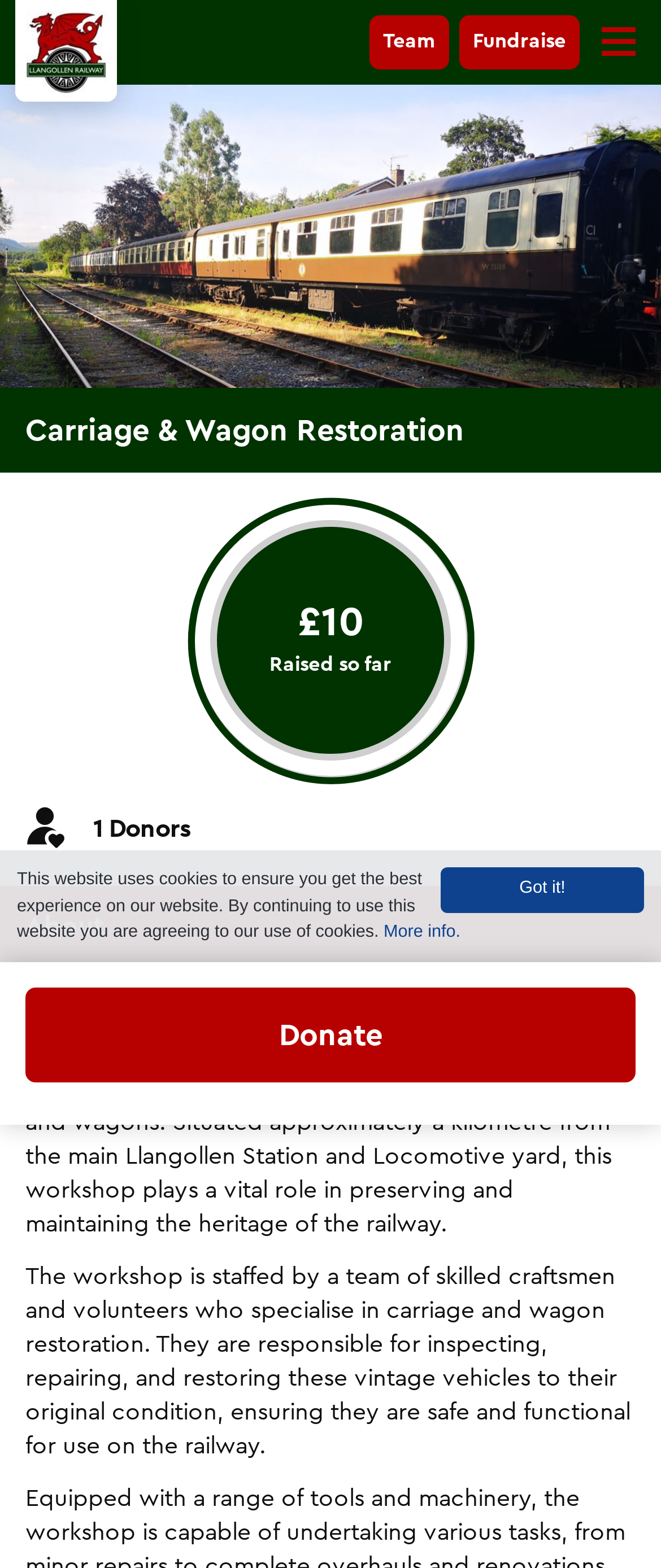What is the role of the team in the workshop?
Using the image as a reference, give a one-word or short phrase answer.

inspect, repair, and restore